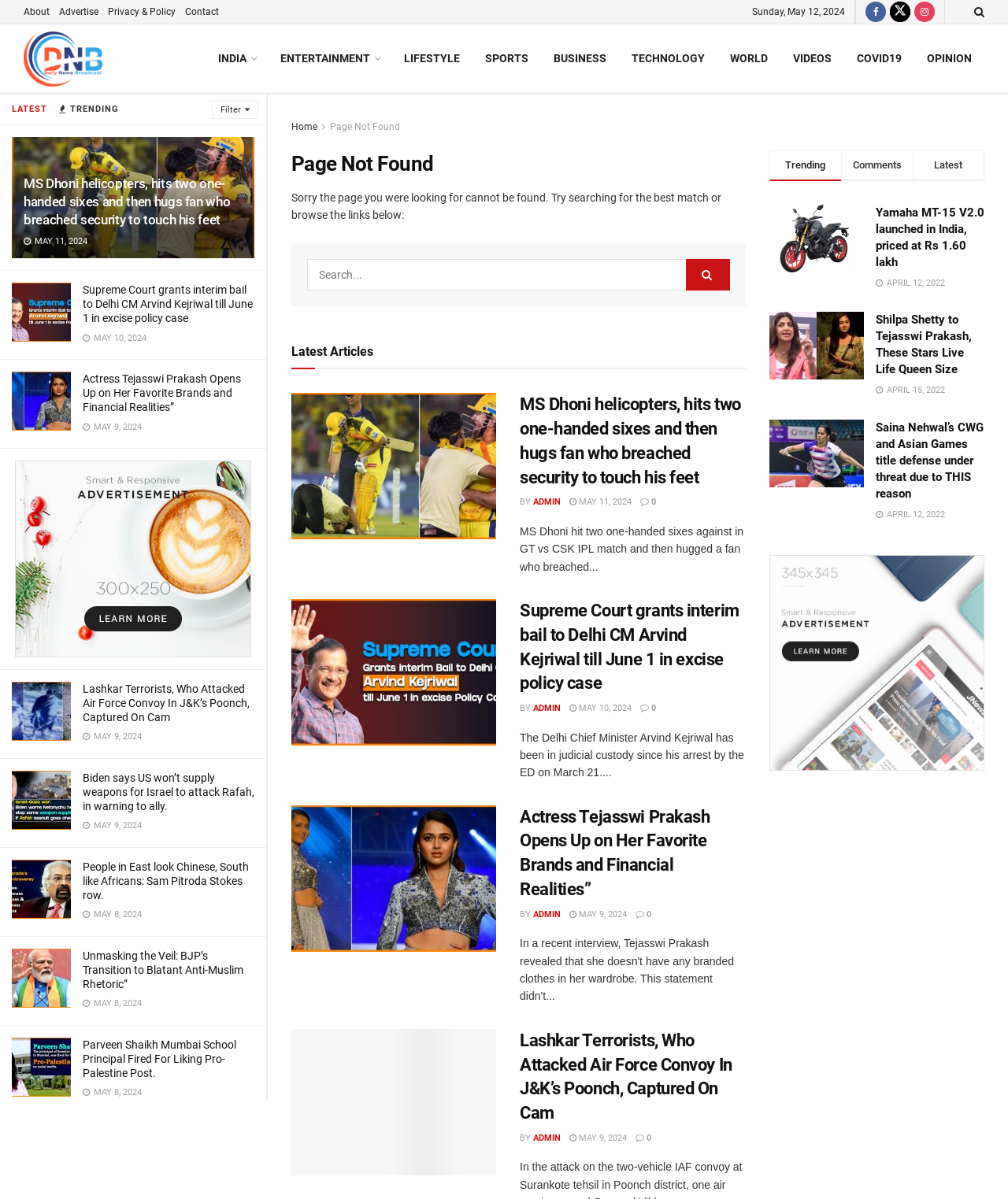Is there a search bar on the webpage?
Please use the image to deliver a detailed and complete answer.

I looked at the webpage and found a search bar with a placeholder text 'Search...' and a search button next to it, which indicates that there is a search bar on the webpage.